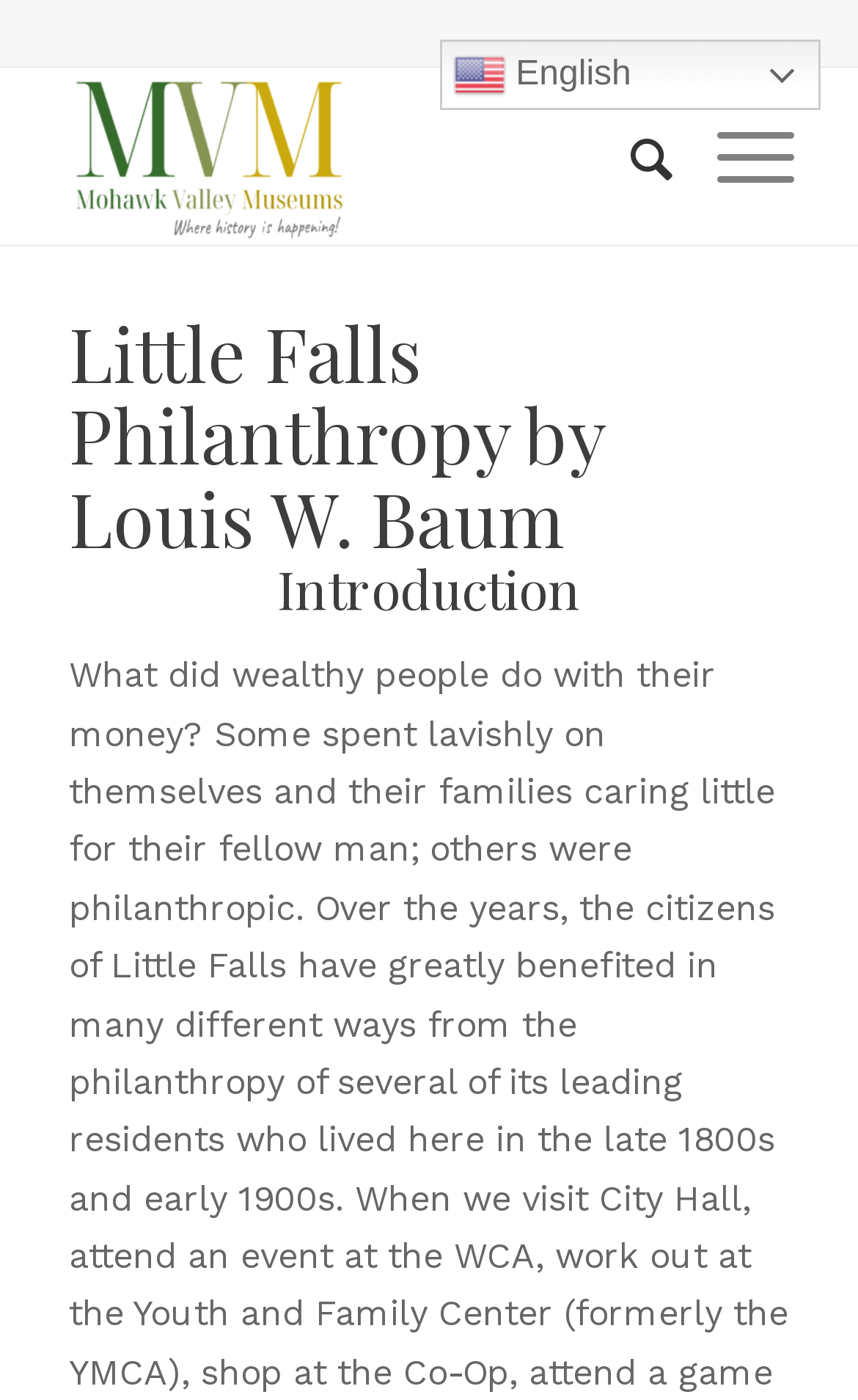Determine the bounding box coordinates (top-left x, top-left y, bottom-right x, bottom-right y) of the UI element described in the following text: English

[0.101, 0.0, 0.925, 0.047]